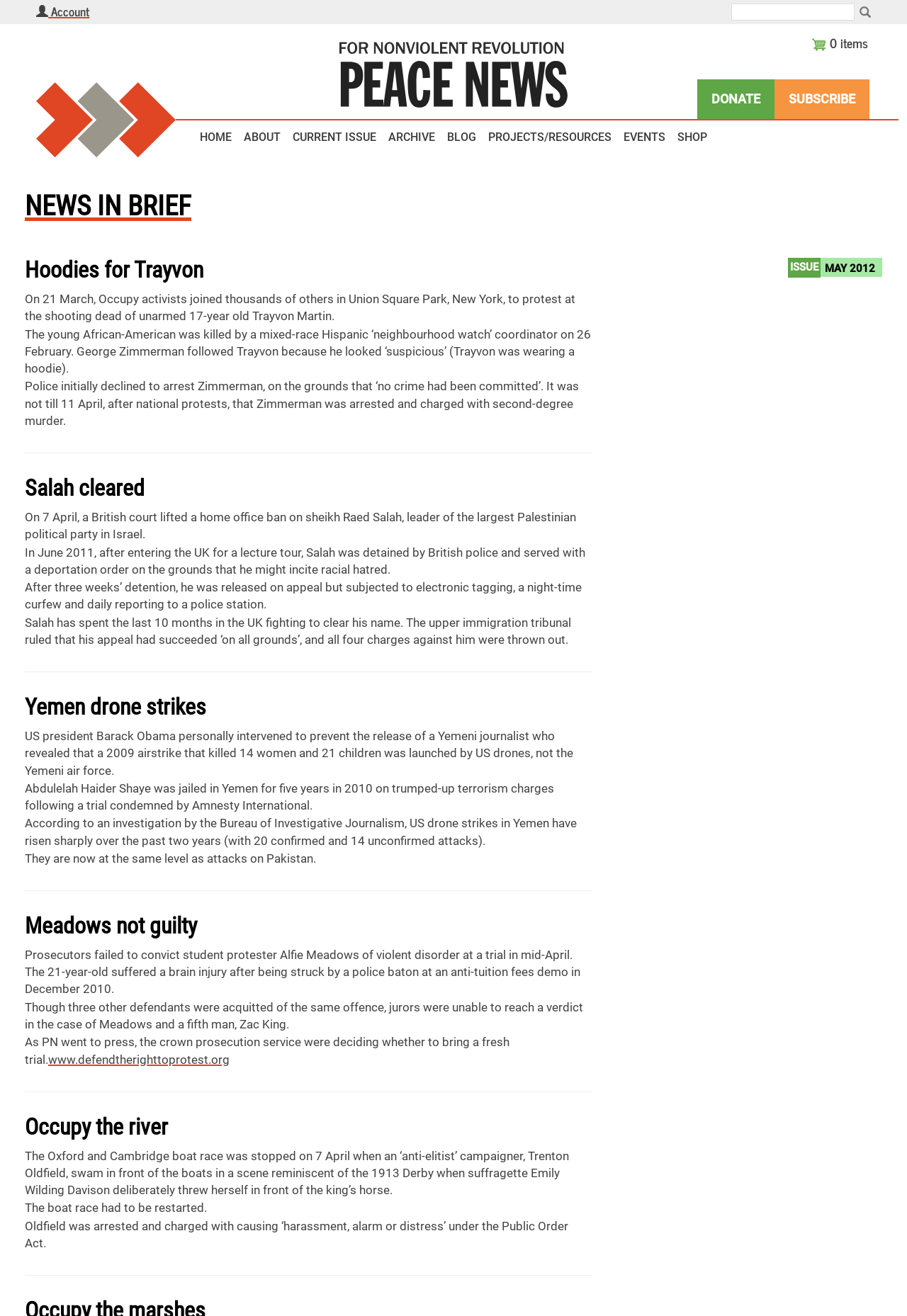Find the bounding box coordinates of the element's region that should be clicked in order to follow the given instruction: "Donate". The coordinates should consist of four float numbers between 0 and 1, i.e., [left, top, right, bottom].

[0.769, 0.06, 0.854, 0.09]